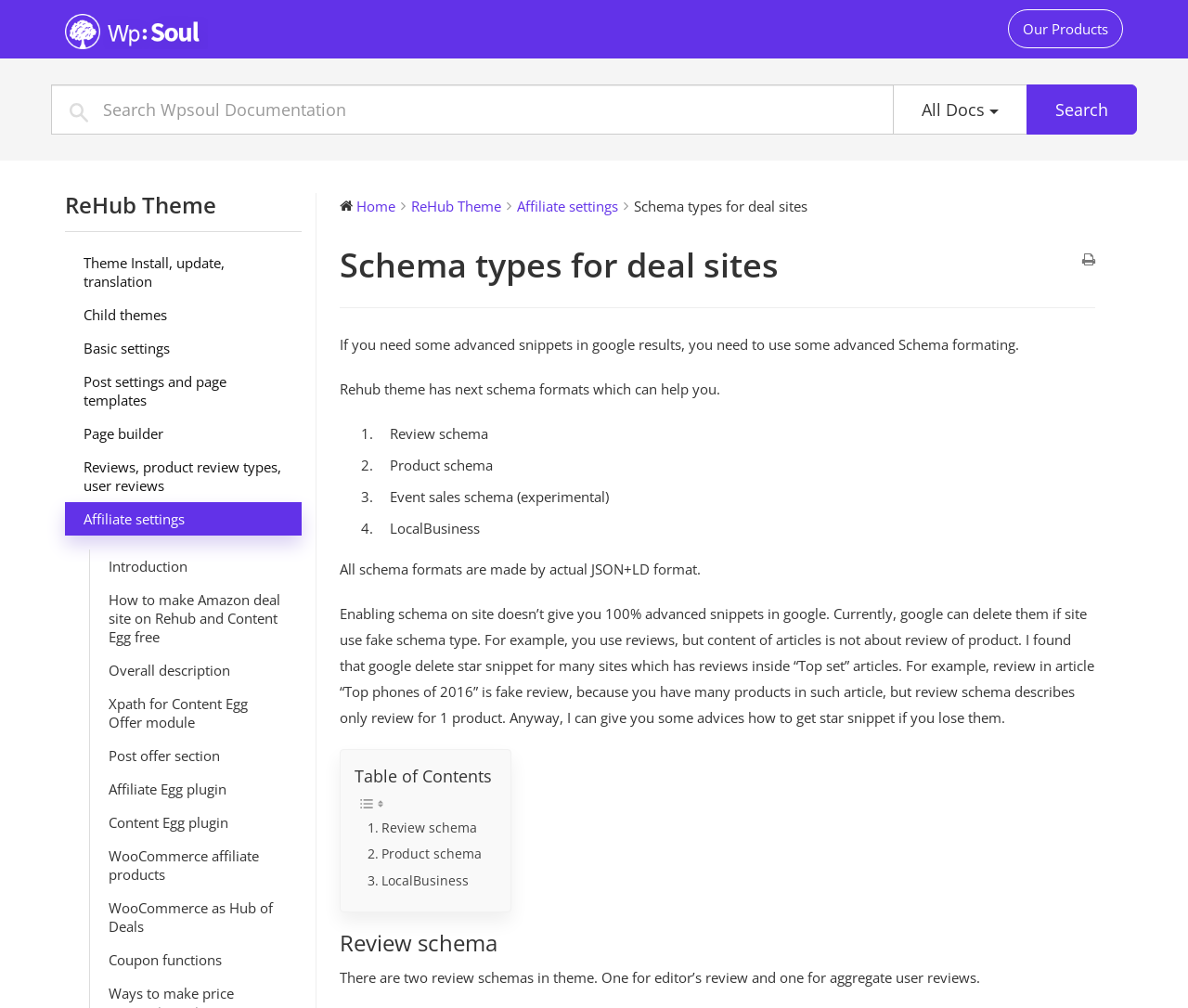Please predict the bounding box coordinates of the element's region where a click is necessary to complete the following instruction: "Contact us". The coordinates should be represented by four float numbers between 0 and 1, i.e., [left, top, right, bottom].

None